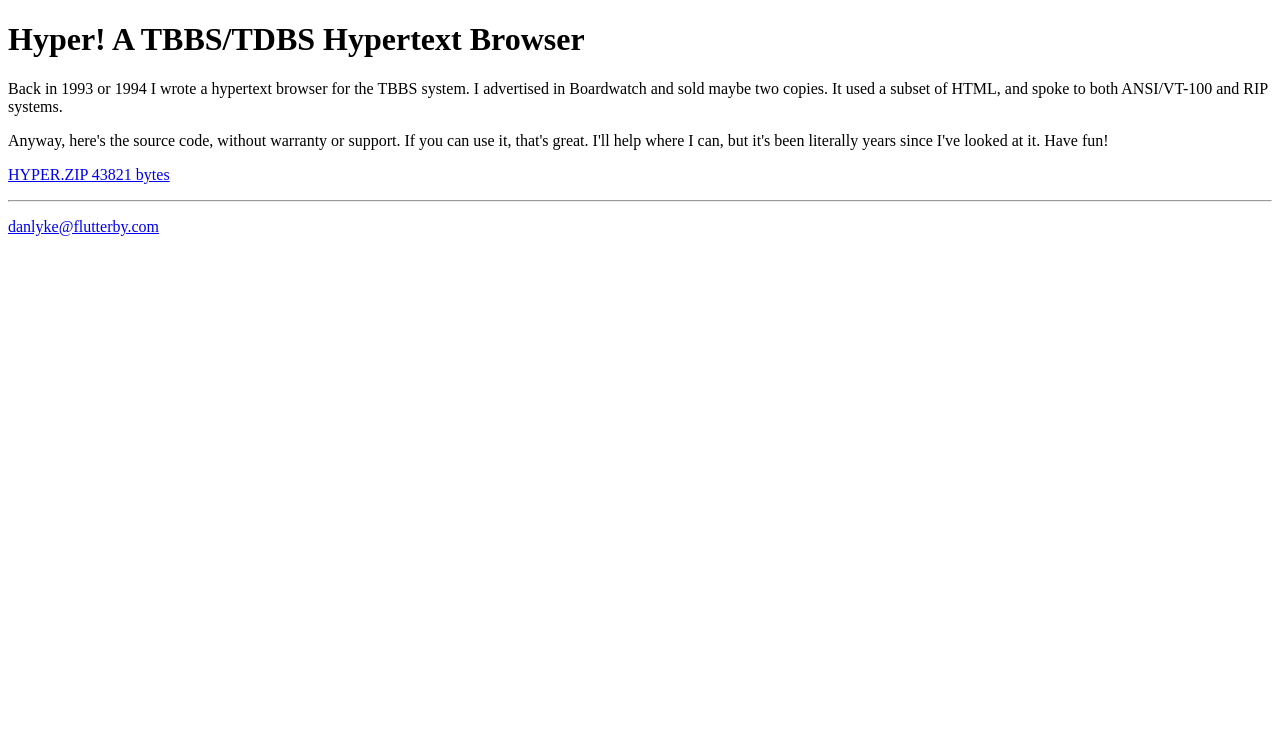Find and generate the main title of the webpage.

Hyper! A TBBS/TDBS Hypertext Browser